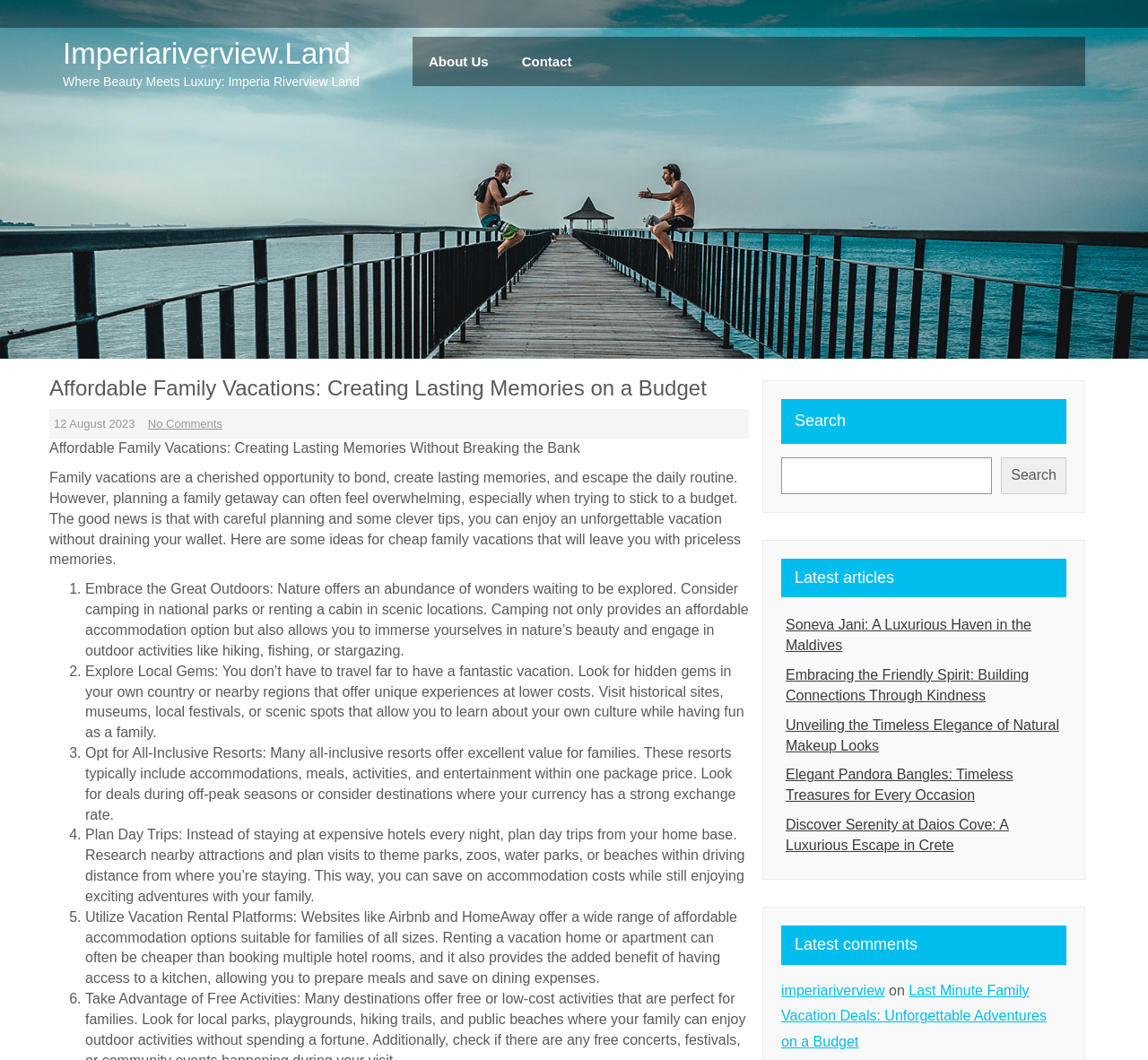Please provide a comprehensive response to the question based on the details in the image: How many links are there in the 'Latest articles' section?

The 'Latest articles' section is located in the bottom-right corner of the webpage, and it contains links to 5 different articles.